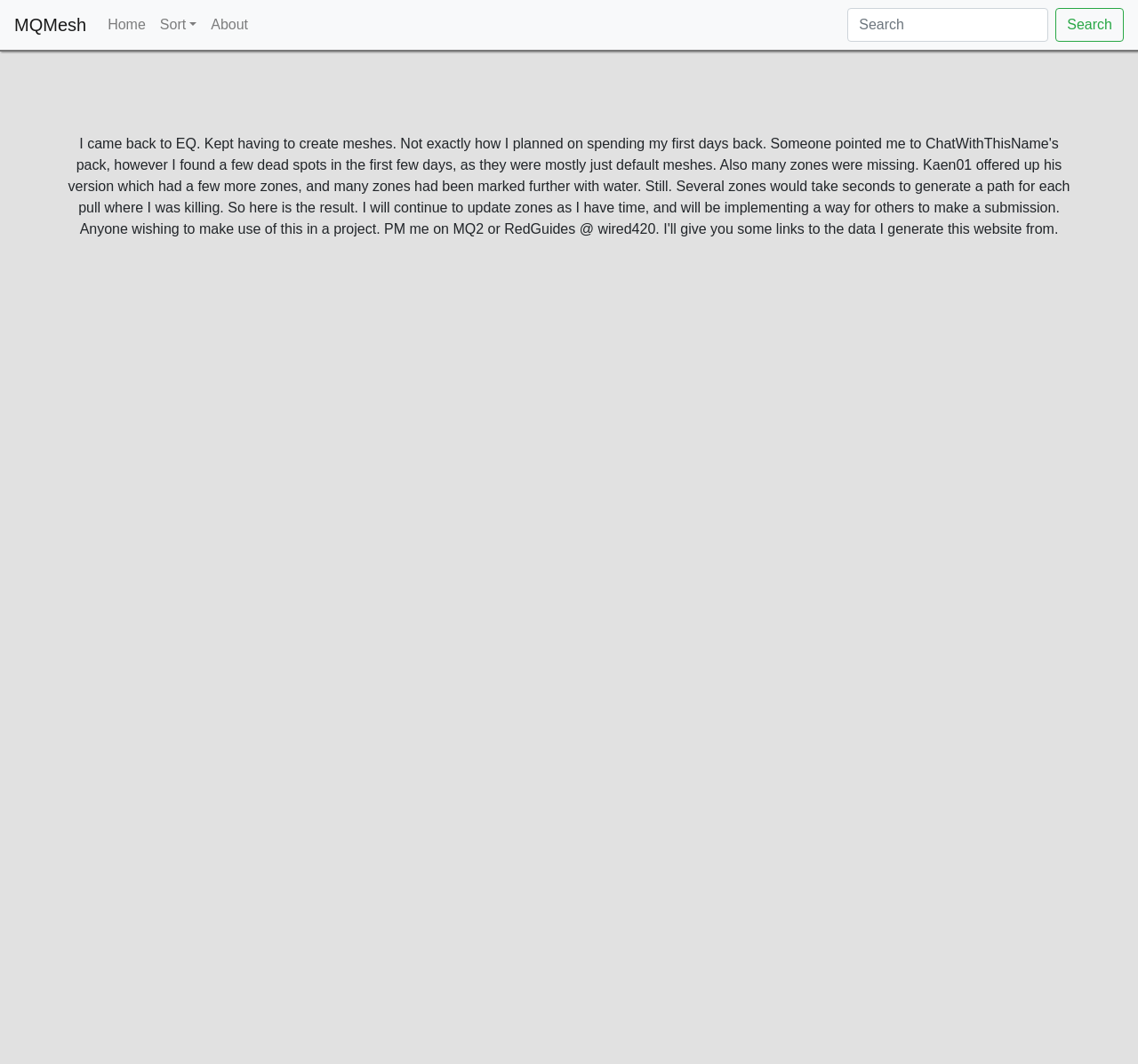Identify the bounding box for the described UI element. Provide the coordinates in (top-left x, top-left y, bottom-right x, bottom-right y) format with values ranging from 0 to 1: parent_node: Search aria-label="Search" placeholder="Search"

[0.745, 0.008, 0.921, 0.039]